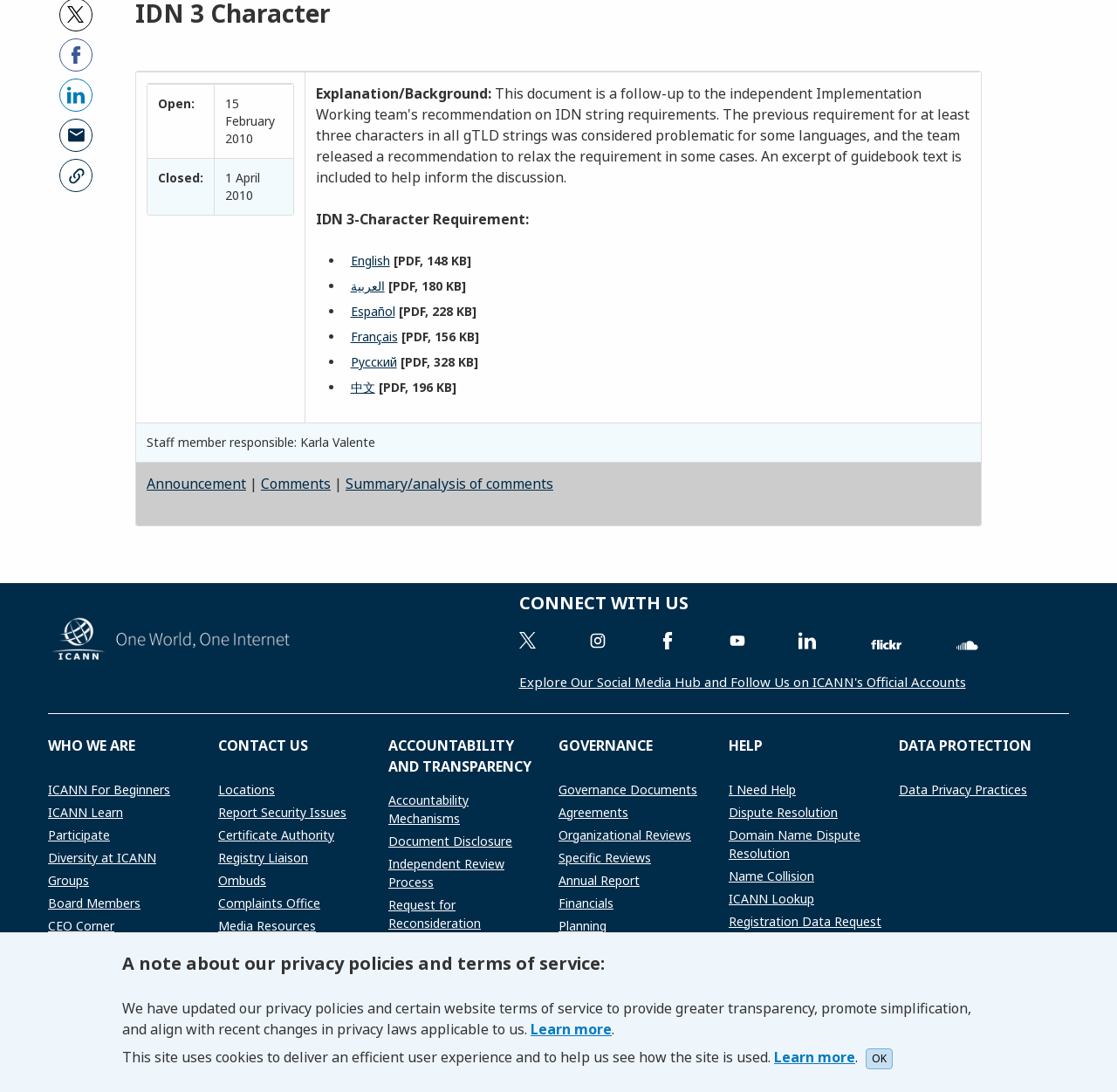Predict the bounding box coordinates of the UI element that matches this description: "Certificate Authority". The coordinates should be in the format [left, top, right, bottom] with each value between 0 and 1.

[0.195, 0.268, 0.299, 0.284]